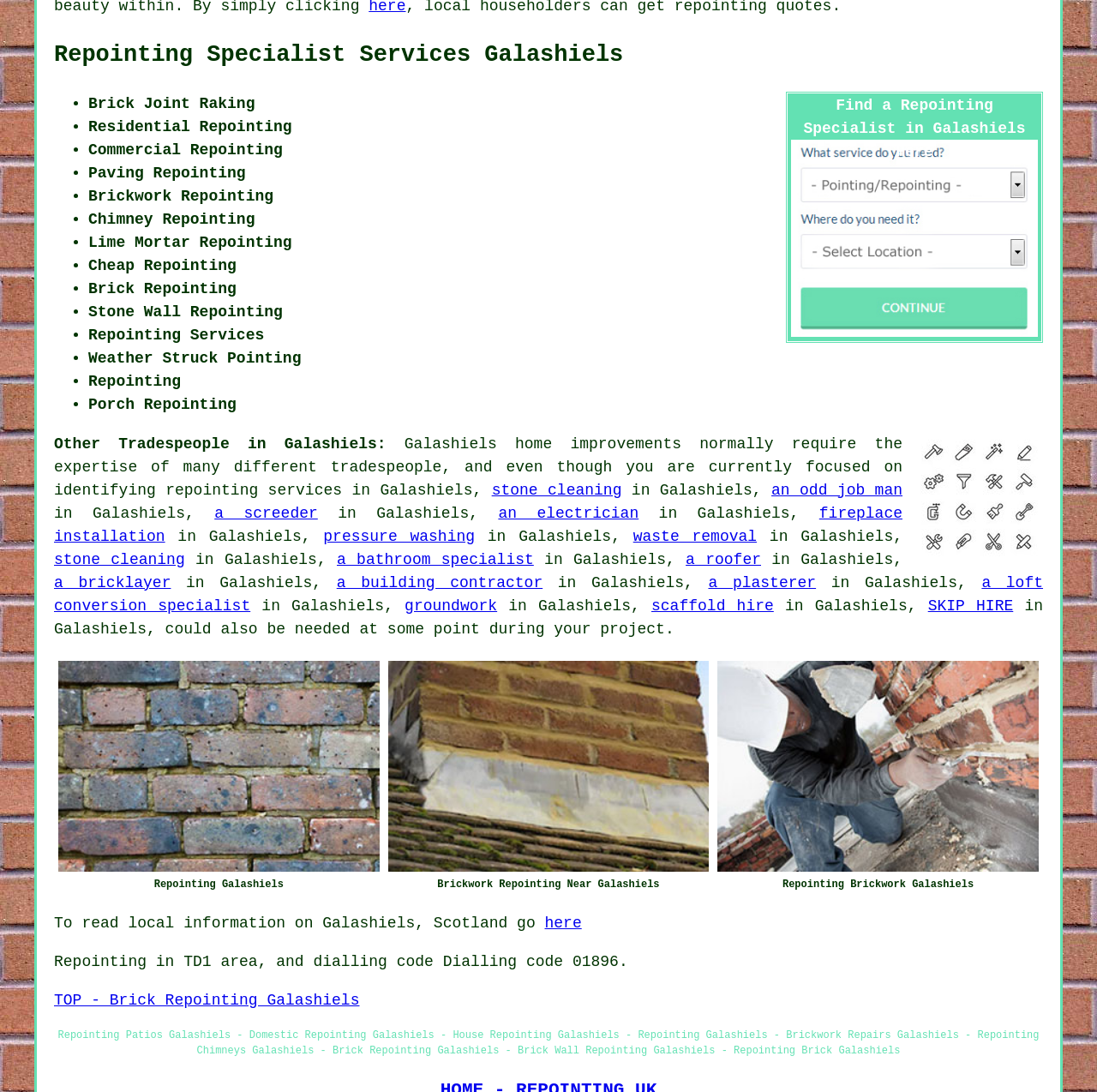Pinpoint the bounding box coordinates for the area that should be clicked to perform the following instruction: "Click on 'TOP - Brick Repointing Galashiels'".

[0.049, 0.908, 0.328, 0.924]